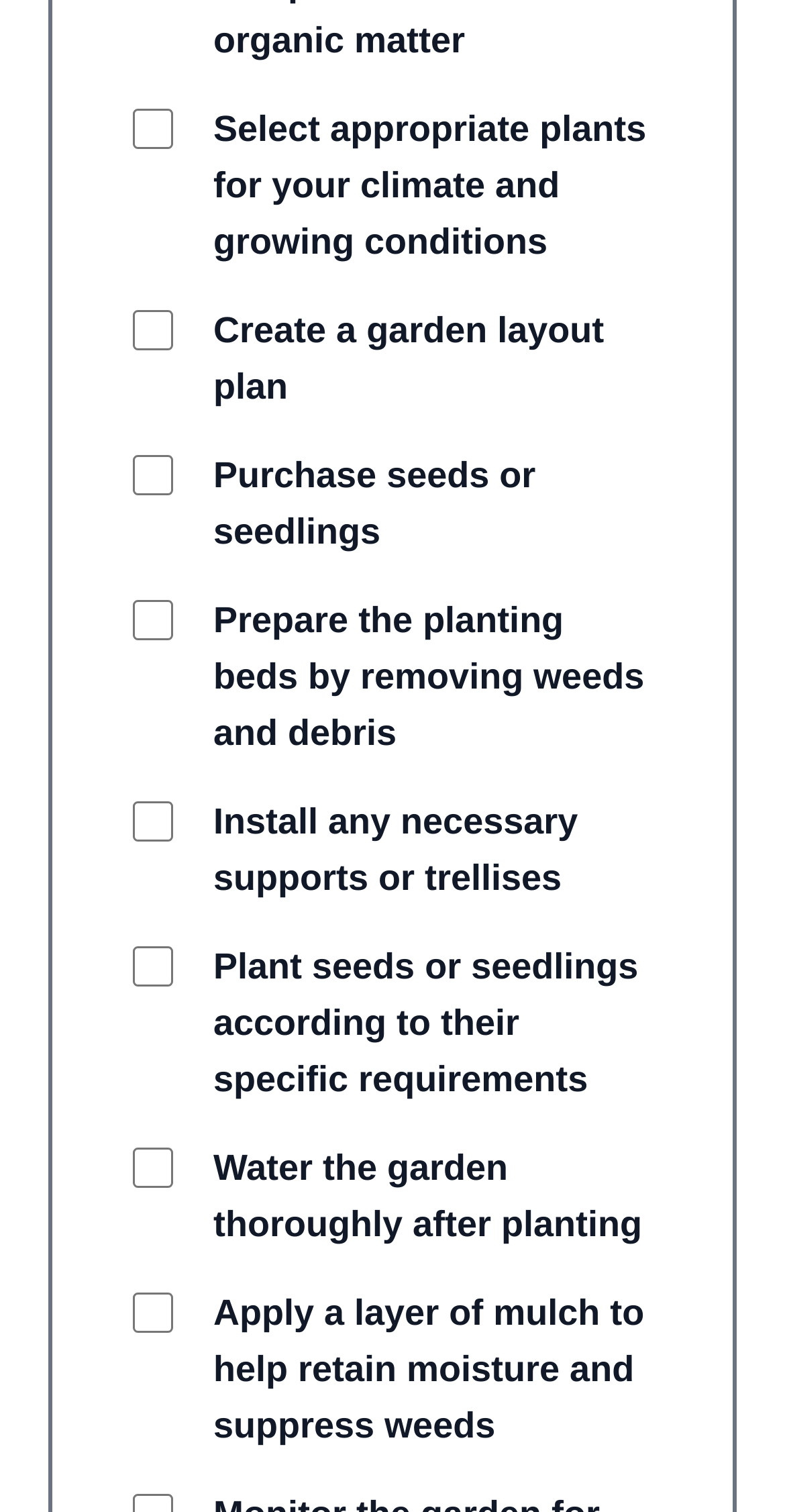Please locate the bounding box coordinates of the element that needs to be clicked to achieve the following instruction: "Check the box to prepare the planting beds by removing weeds and debris". The coordinates should be four float numbers between 0 and 1, i.e., [left, top, right, bottom].

[0.169, 0.391, 0.221, 0.429]